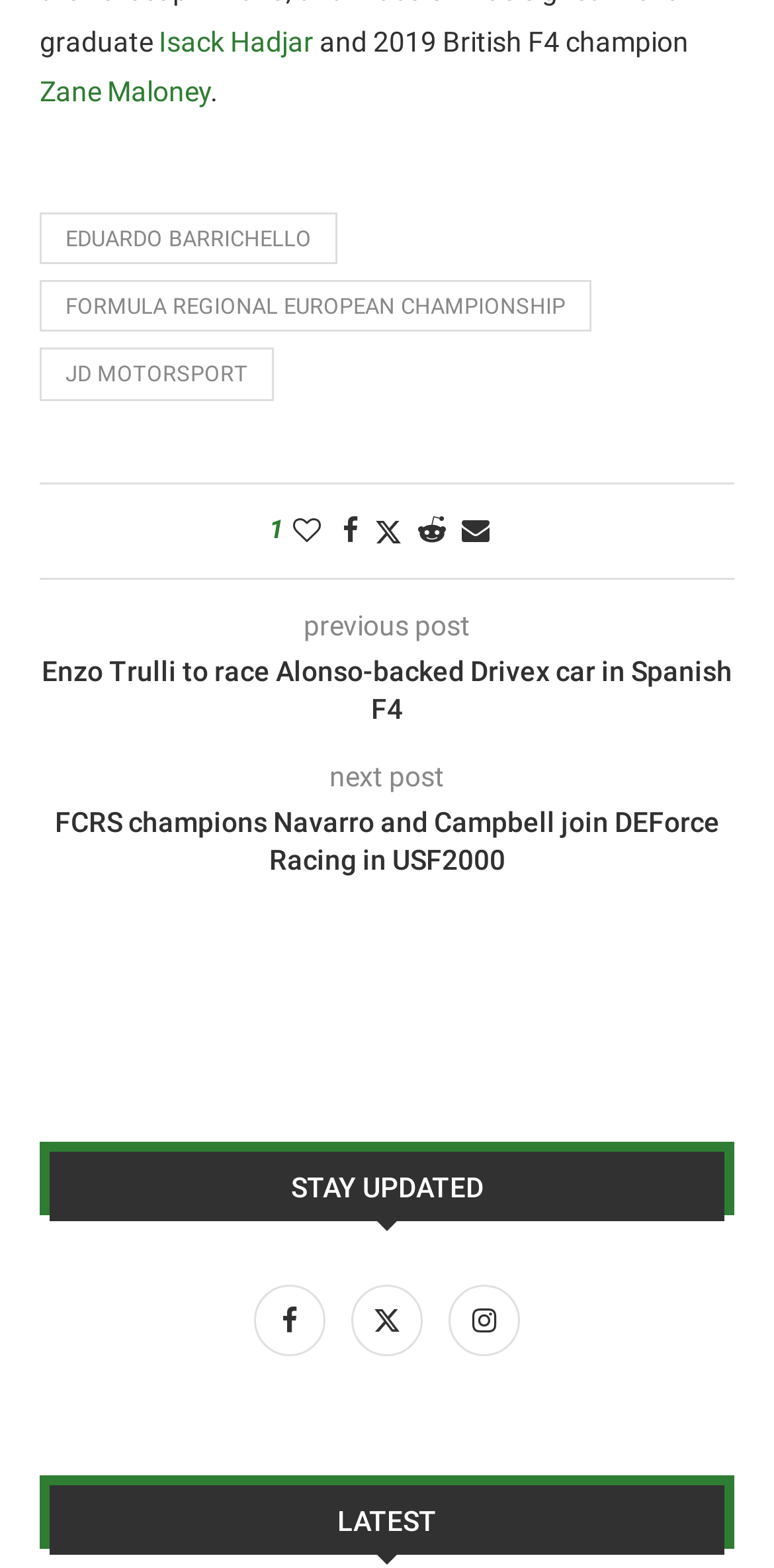Extract the bounding box of the UI element described as: "Reddit".

[0.54, 0.327, 0.576, 0.348]